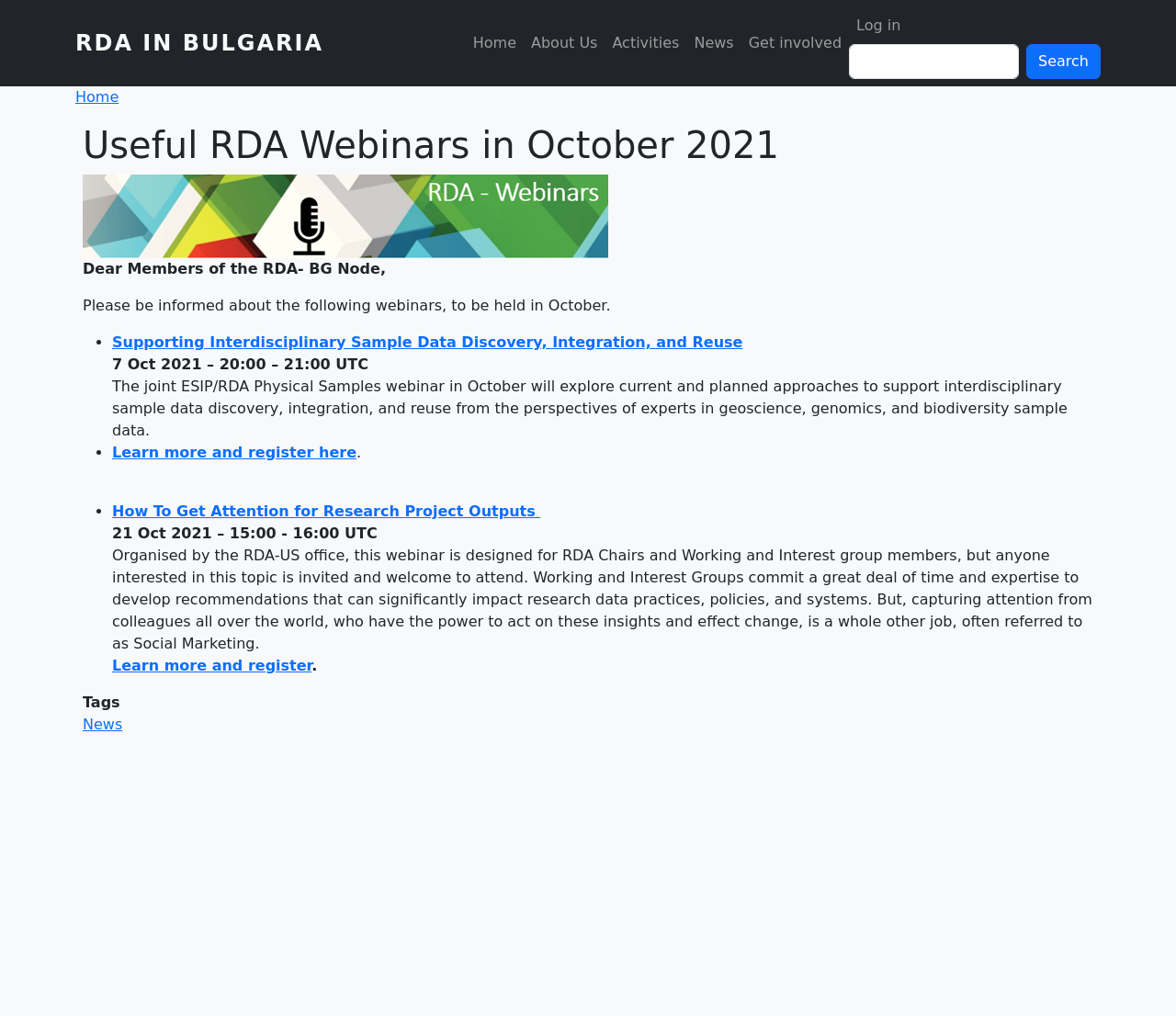Based on the element description RDA in Bulgaria, identify the bounding box coordinates for the UI element. The coordinates should be in the format (top-left x, top-left y, bottom-right x, bottom-right y) and within the 0 to 1 range.

[0.064, 0.03, 0.275, 0.055]